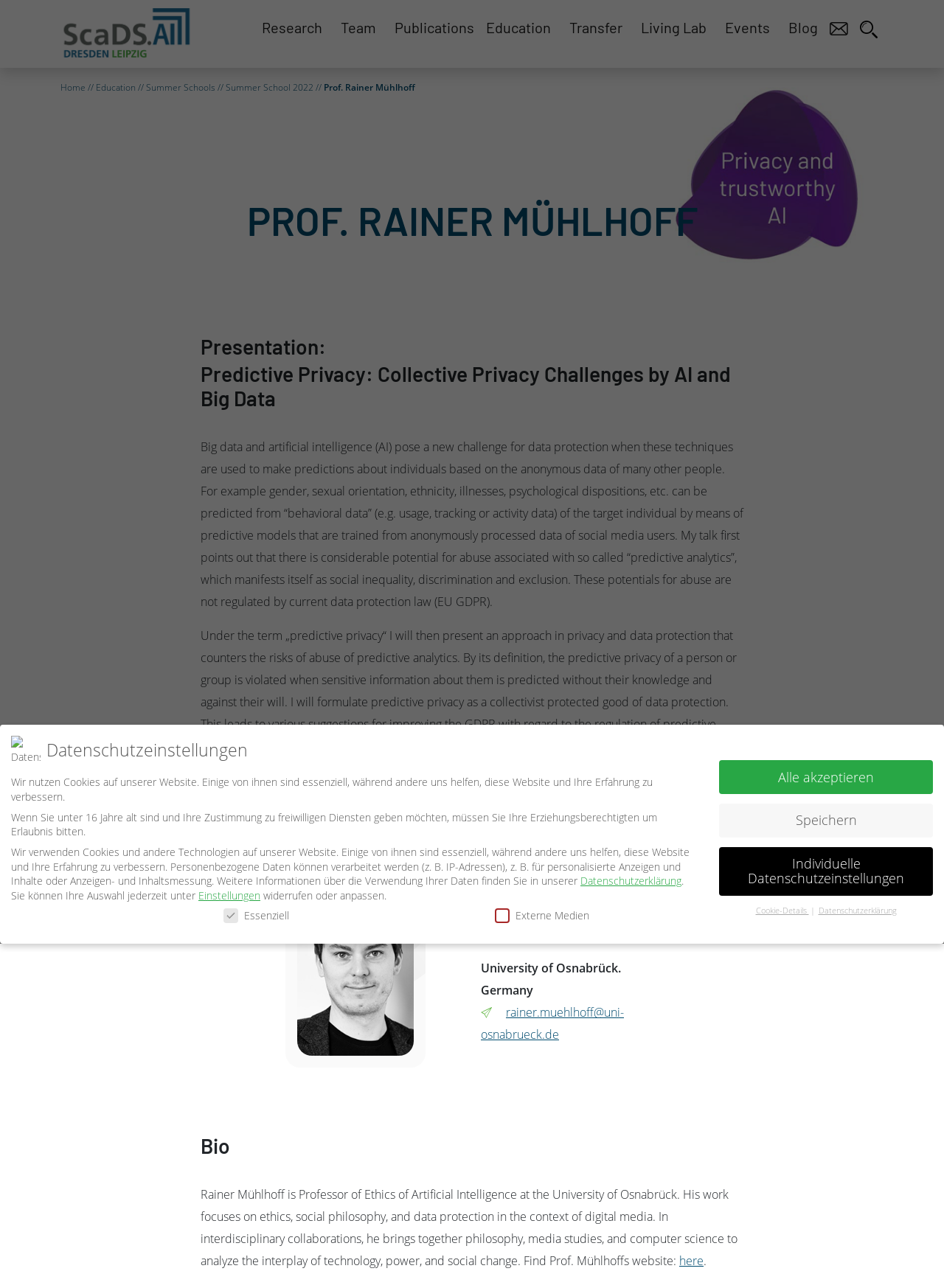Identify the bounding box for the given UI element using the description provided. Coordinates should be in the format (top-left x, top-left y, bottom-right x, bottom-right y) and must be between 0 and 1. Here is the description: Show Submenue for Living Lab

[0.751, 0.014, 0.762, 0.032]